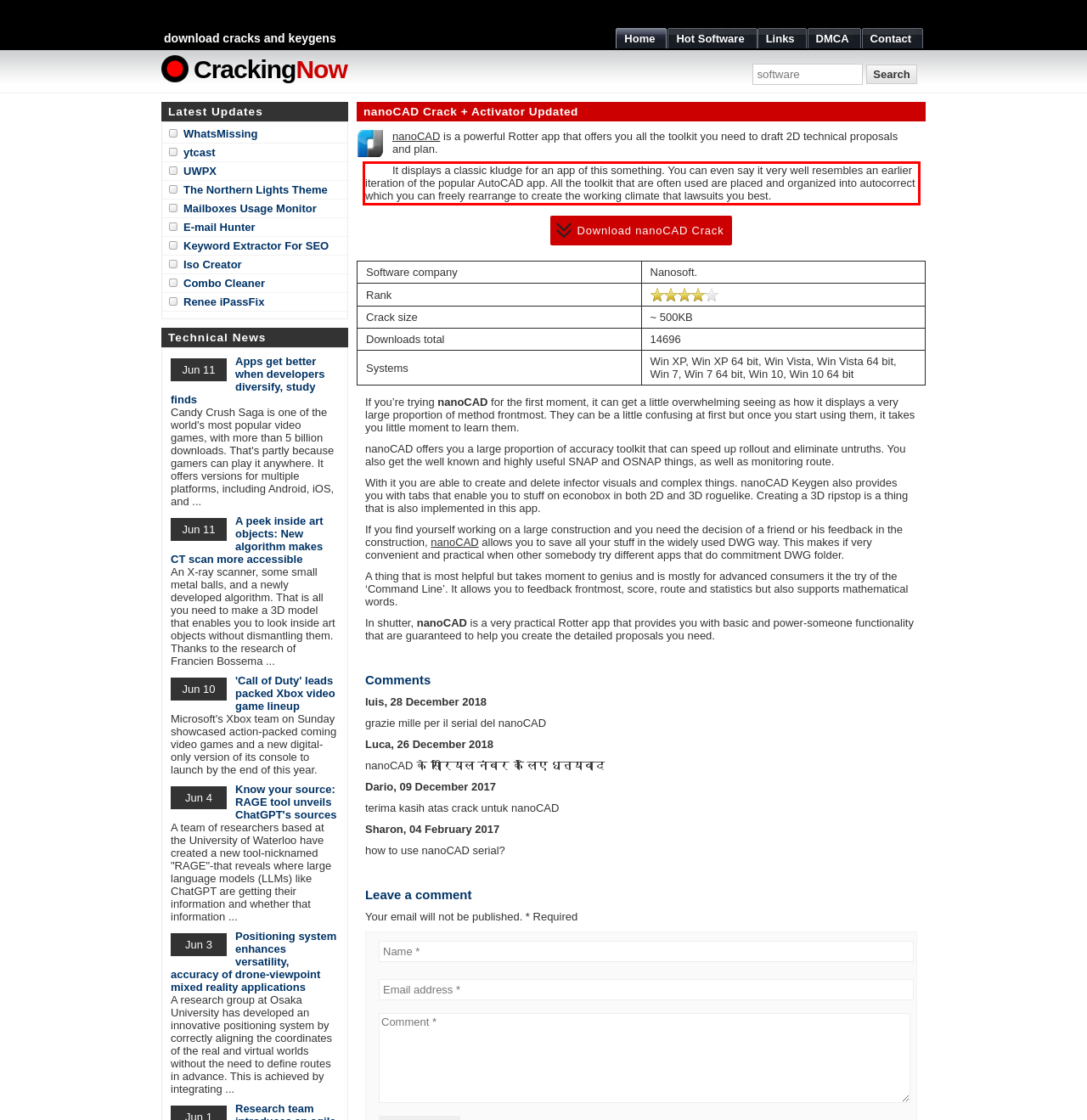Extract and provide the text found inside the red rectangle in the screenshot of the webpage.

It displays a classic kludge for an app of this something. You can even say it very well resembles an earlier iteration of the popular AutoCAD app. All the toolkit that are often used are placed and organized into autocorrect which you can freely rearrange to create the working climate that lawsuits you best.